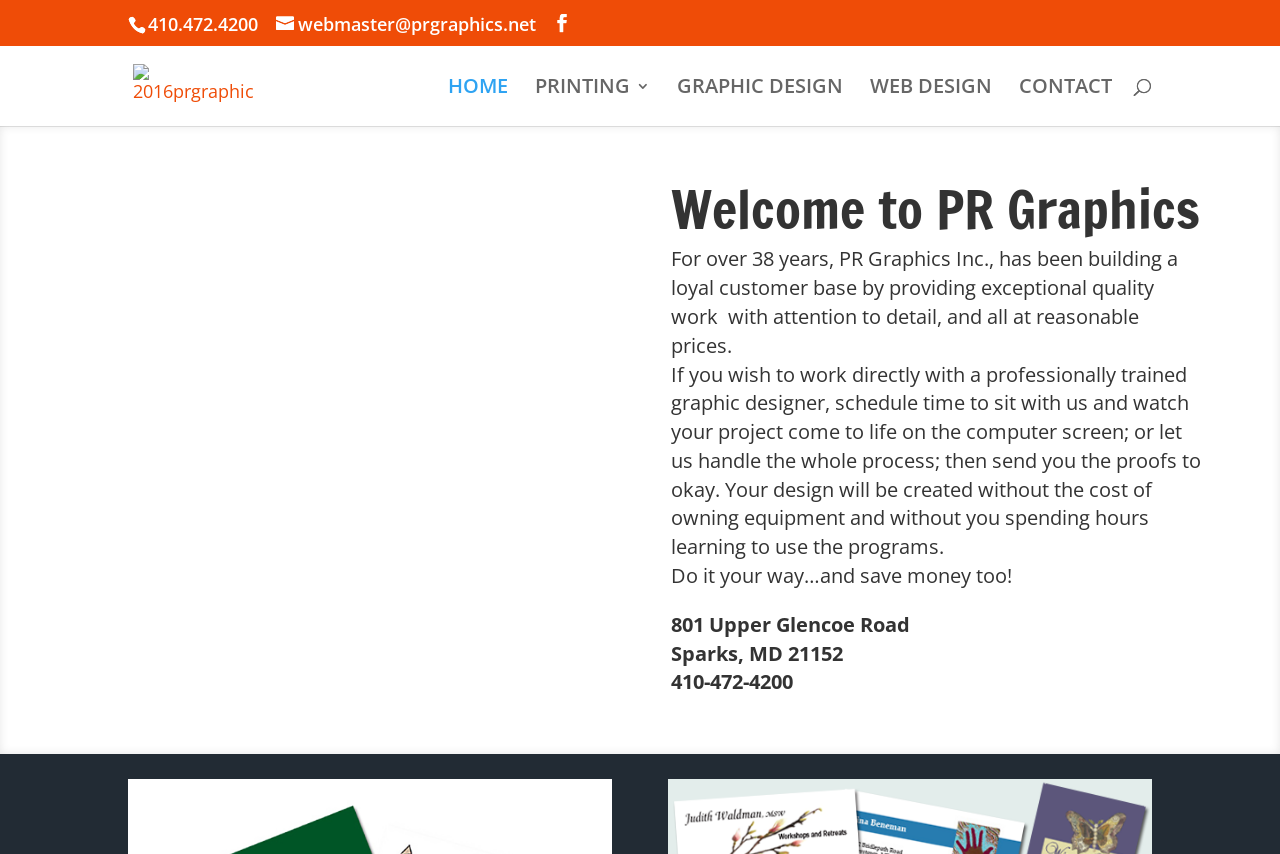Find the bounding box coordinates of the clickable area required to complete the following action: "View graphic design services".

[0.529, 0.093, 0.659, 0.148]